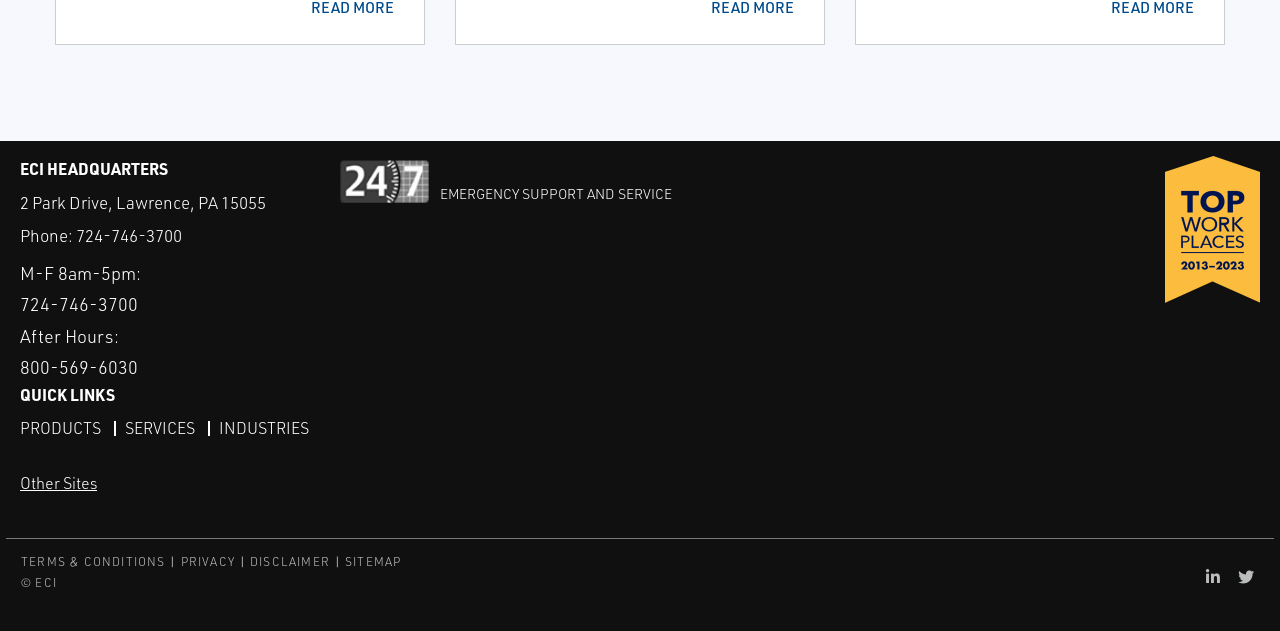Can you specify the bounding box coordinates for the region that should be clicked to fulfill this instruction: "View products".

[0.016, 0.659, 0.079, 0.698]